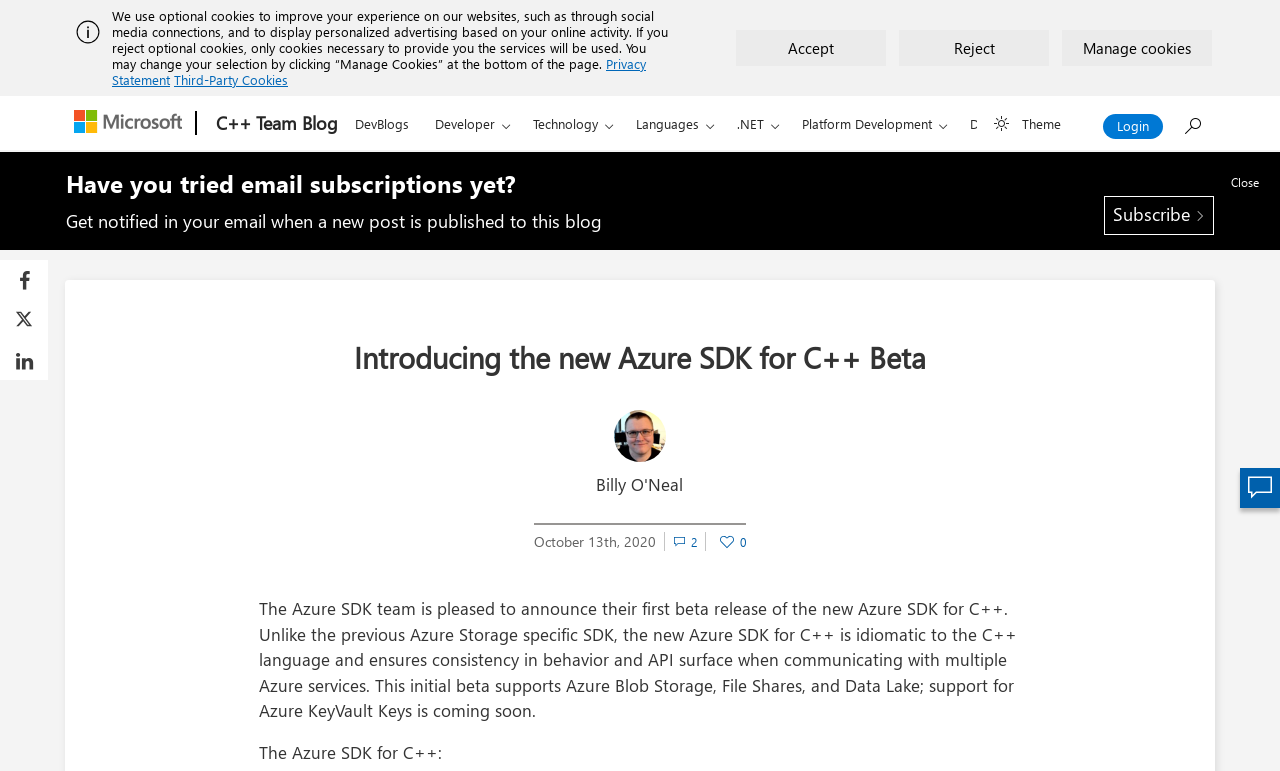Please determine the bounding box coordinates of the element to click in order to execute the following instruction: "Share on Facebook". The coordinates should be four float numbers between 0 and 1, specified as [left, top, right, bottom].

[0.0, 0.337, 0.038, 0.389]